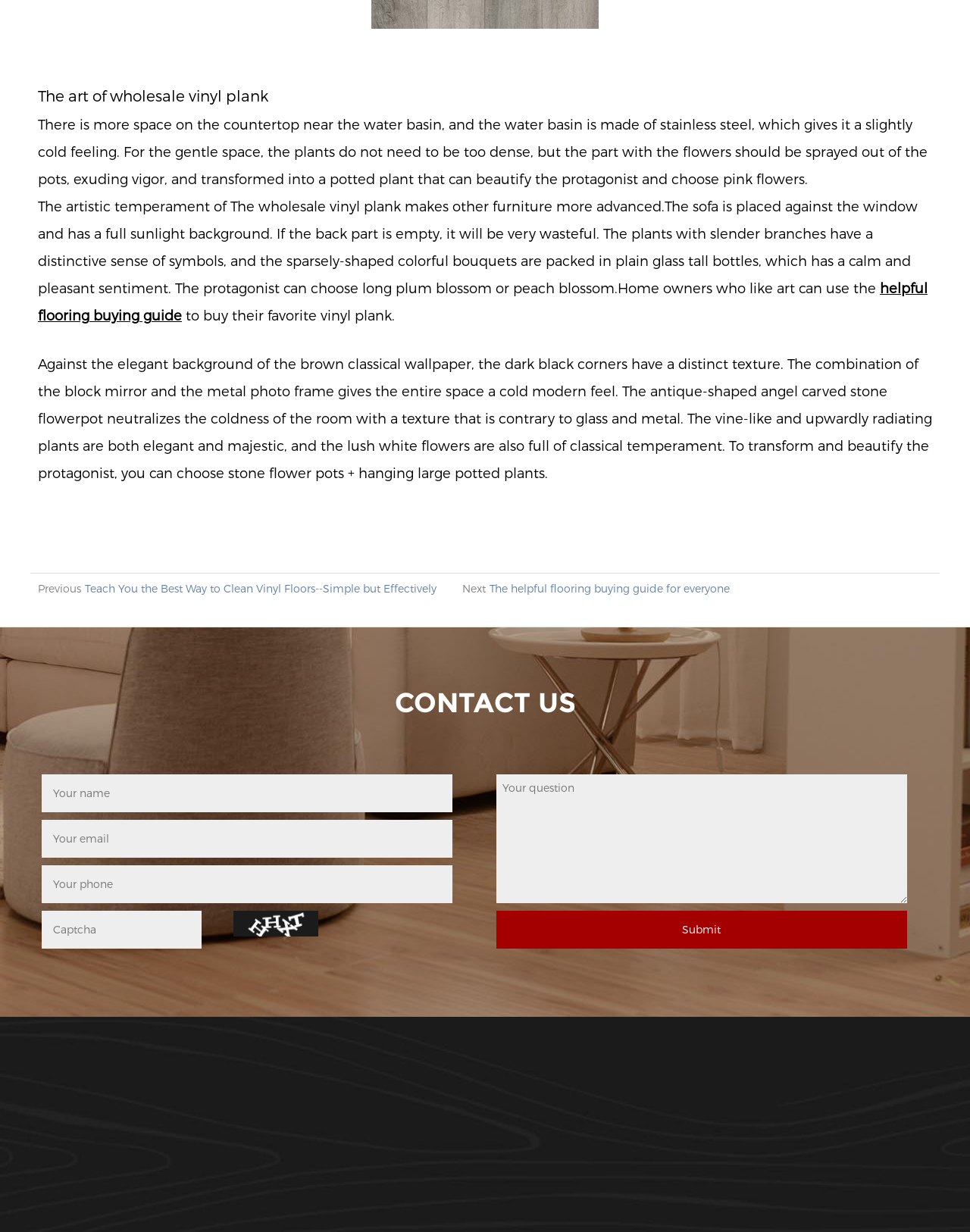Identify the bounding box coordinates of the section to be clicked to complete the task described by the following instruction: "Click the 'Teach You the Best Way to Clean Vinyl Floors--Simple but Effectively' link". The coordinates should be four float numbers between 0 and 1, formatted as [left, top, right, bottom].

[0.088, 0.473, 0.45, 0.483]